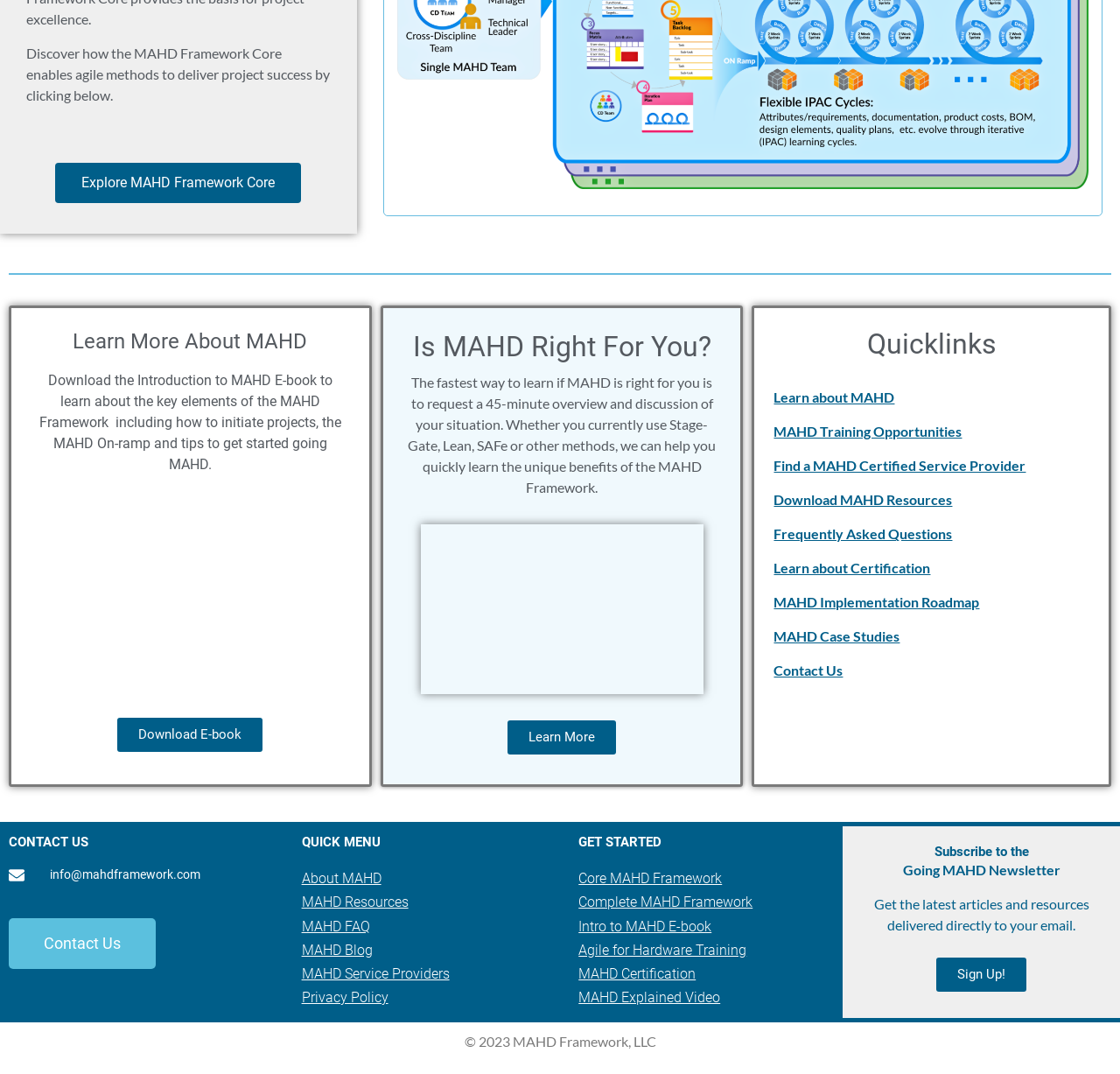Provide a one-word or short-phrase answer to the question:
How many links are there in the 'Quicklinks' section?

7